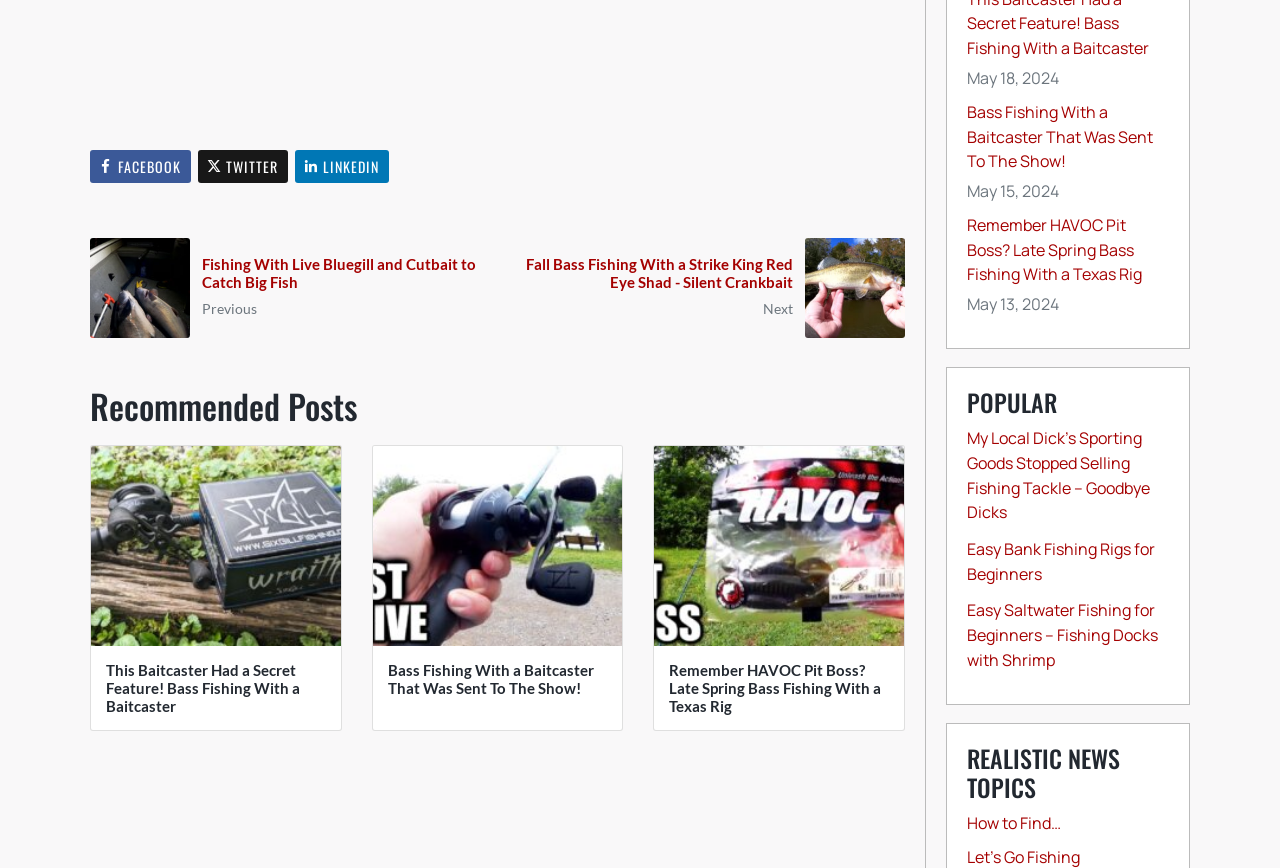Identify the bounding box coordinates of the clickable region required to complete the instruction: "Share on Facebook". The coordinates should be given as four float numbers within the range of 0 and 1, i.e., [left, top, right, bottom].

[0.07, 0.173, 0.149, 0.211]